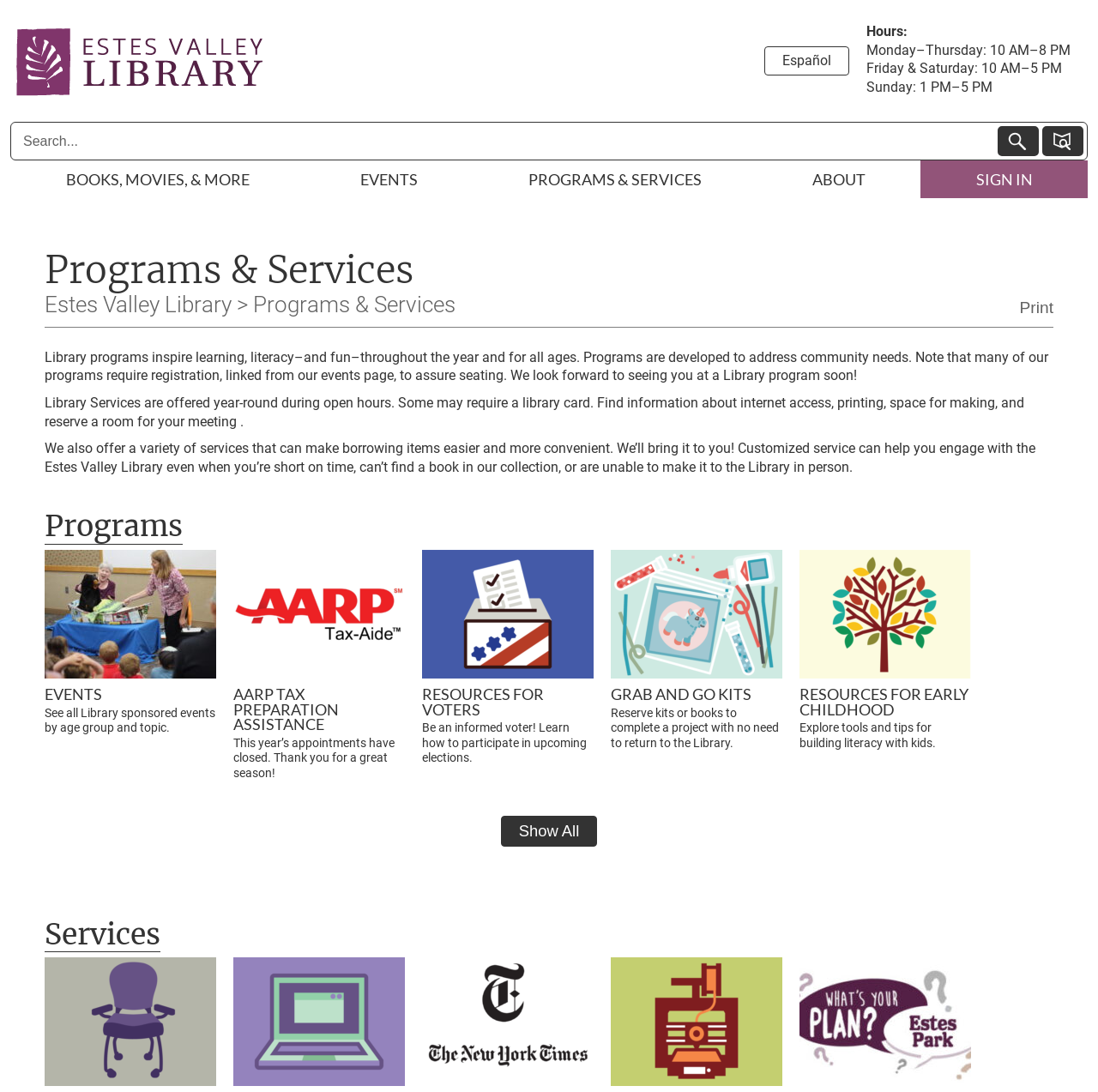Please determine the main heading text of this webpage.

Programs & Services